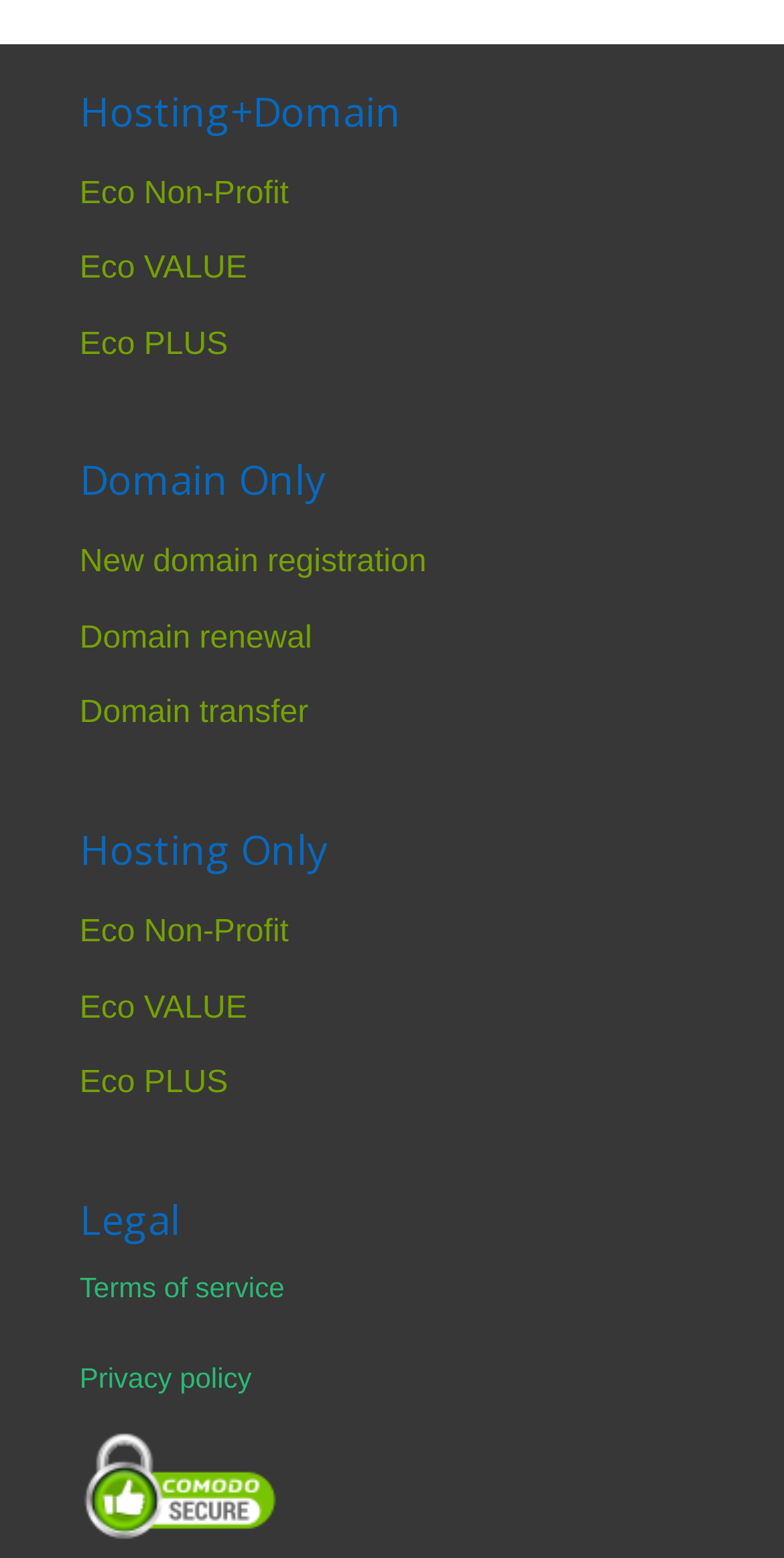Locate the UI element described as follows: "Terms of service". Return the bounding box coordinates as four float numbers between 0 and 1 in the order [left, top, right, bottom].

[0.102, 0.816, 0.363, 0.836]